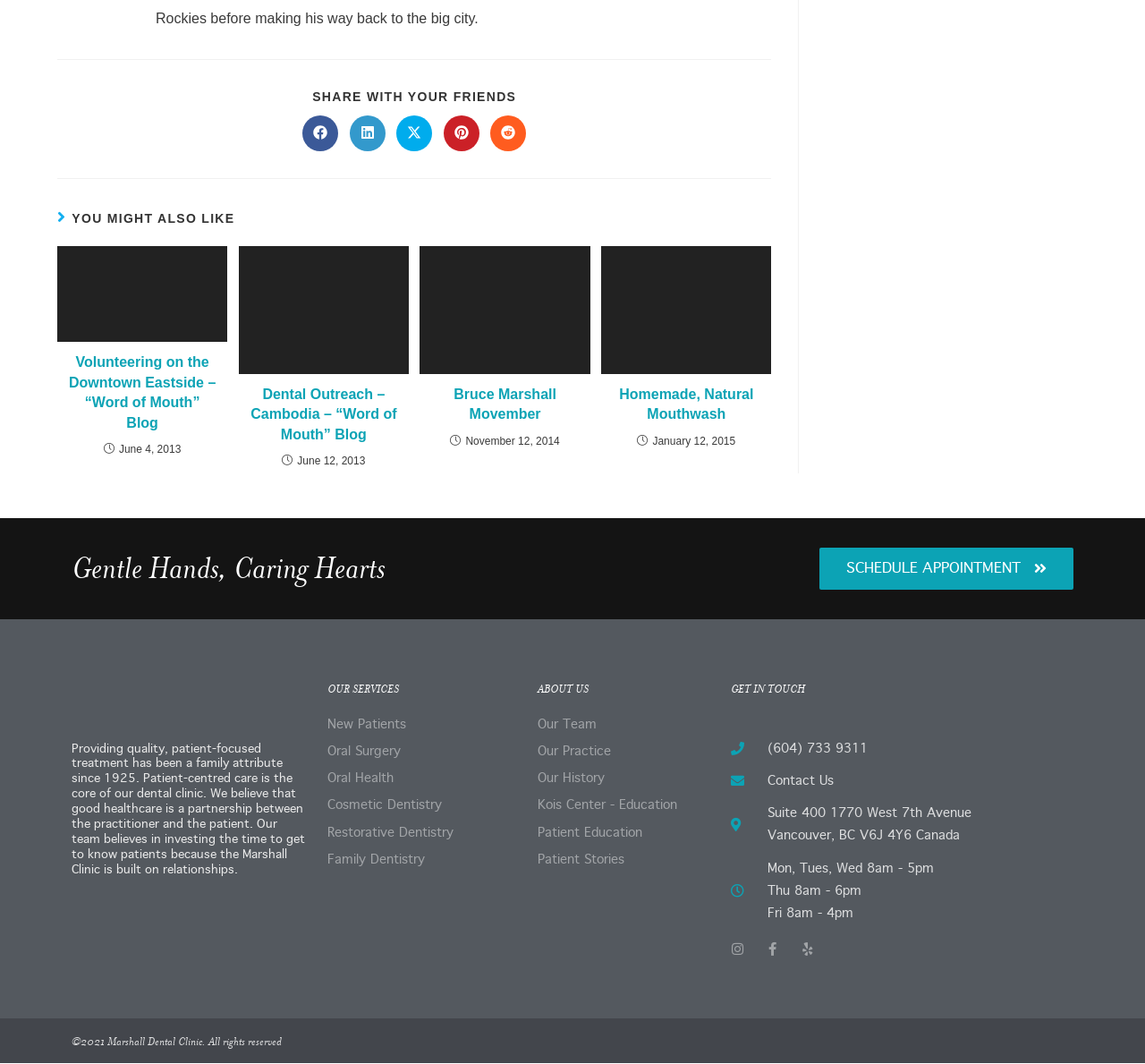What are the services provided by the dental clinic?
Provide a fully detailed and comprehensive answer to the question.

I found the services by looking at the 'OUR SERVICES' section of the webpage, where they are listed as separate links.